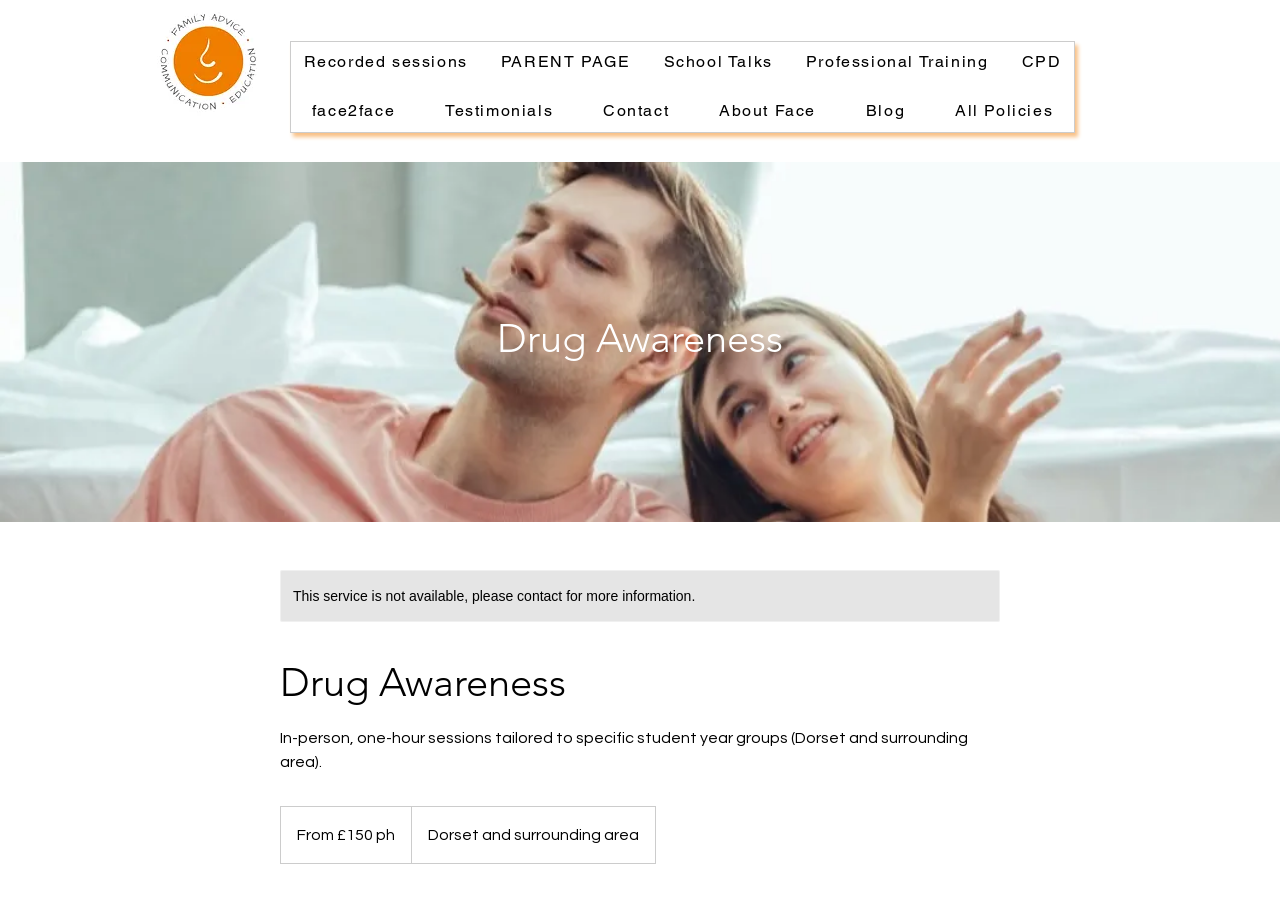Determine the bounding box coordinates of the clickable region to execute the instruction: "Click the FACE LOGO". The coordinates should be four float numbers between 0 and 1, denoted as [left, top, right, bottom].

[0.116, 0.004, 0.209, 0.135]